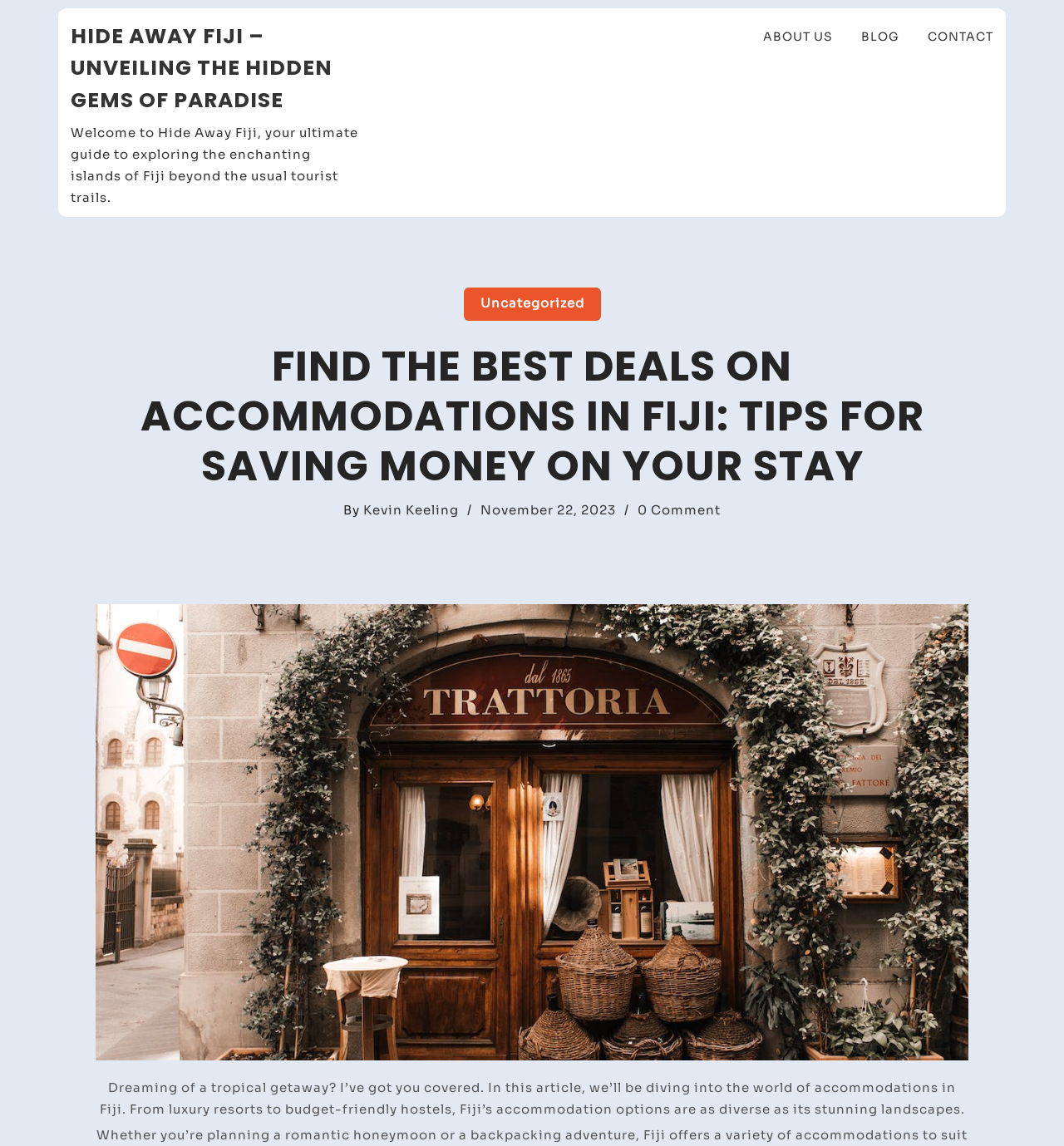Find and provide the bounding box coordinates for the UI element described with: "About Us".

[0.698, 0.011, 0.783, 0.054]